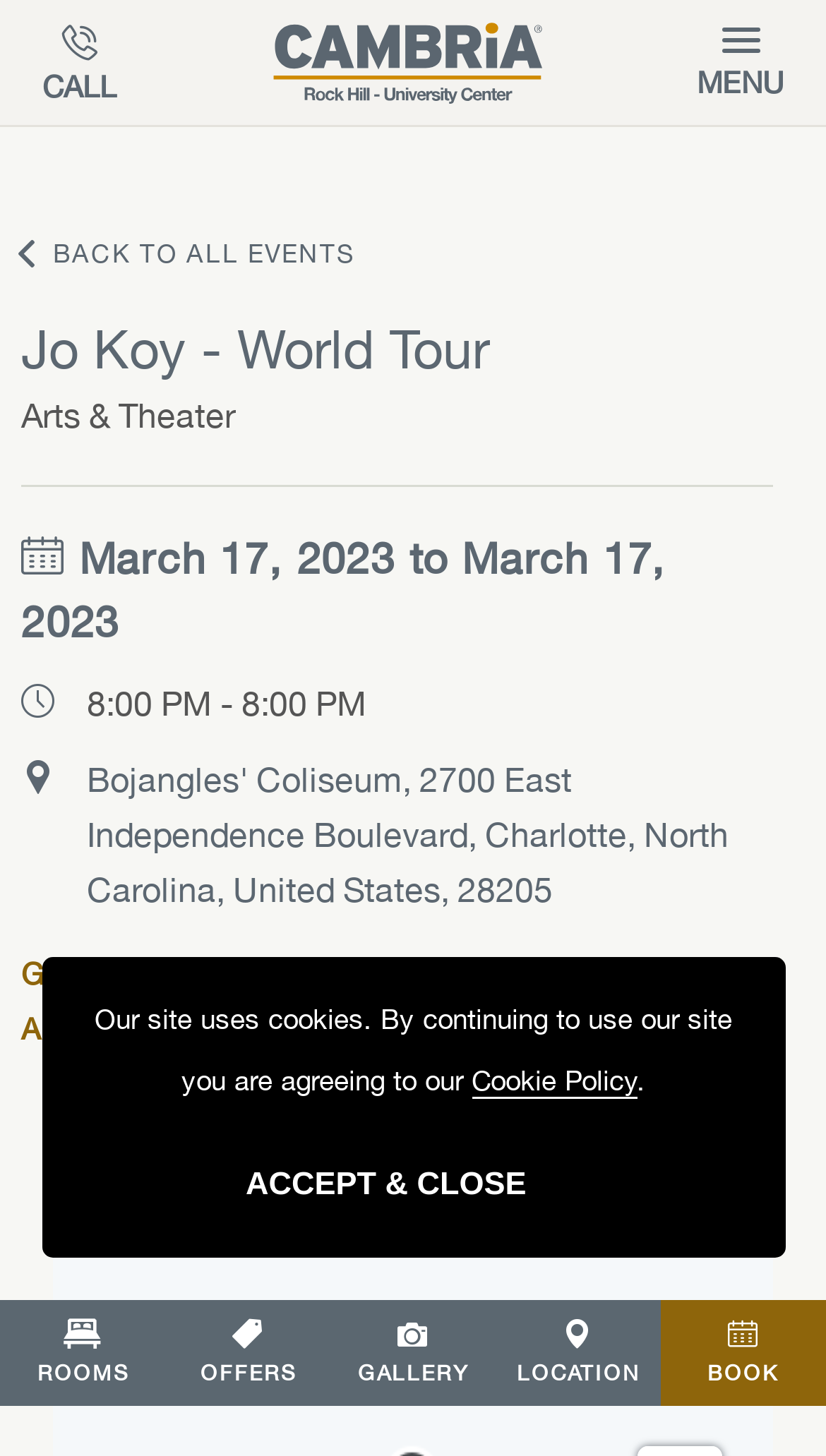Please give a succinct answer to the question in one word or phrase:
What is the event name?

Jo Koy - World Tour